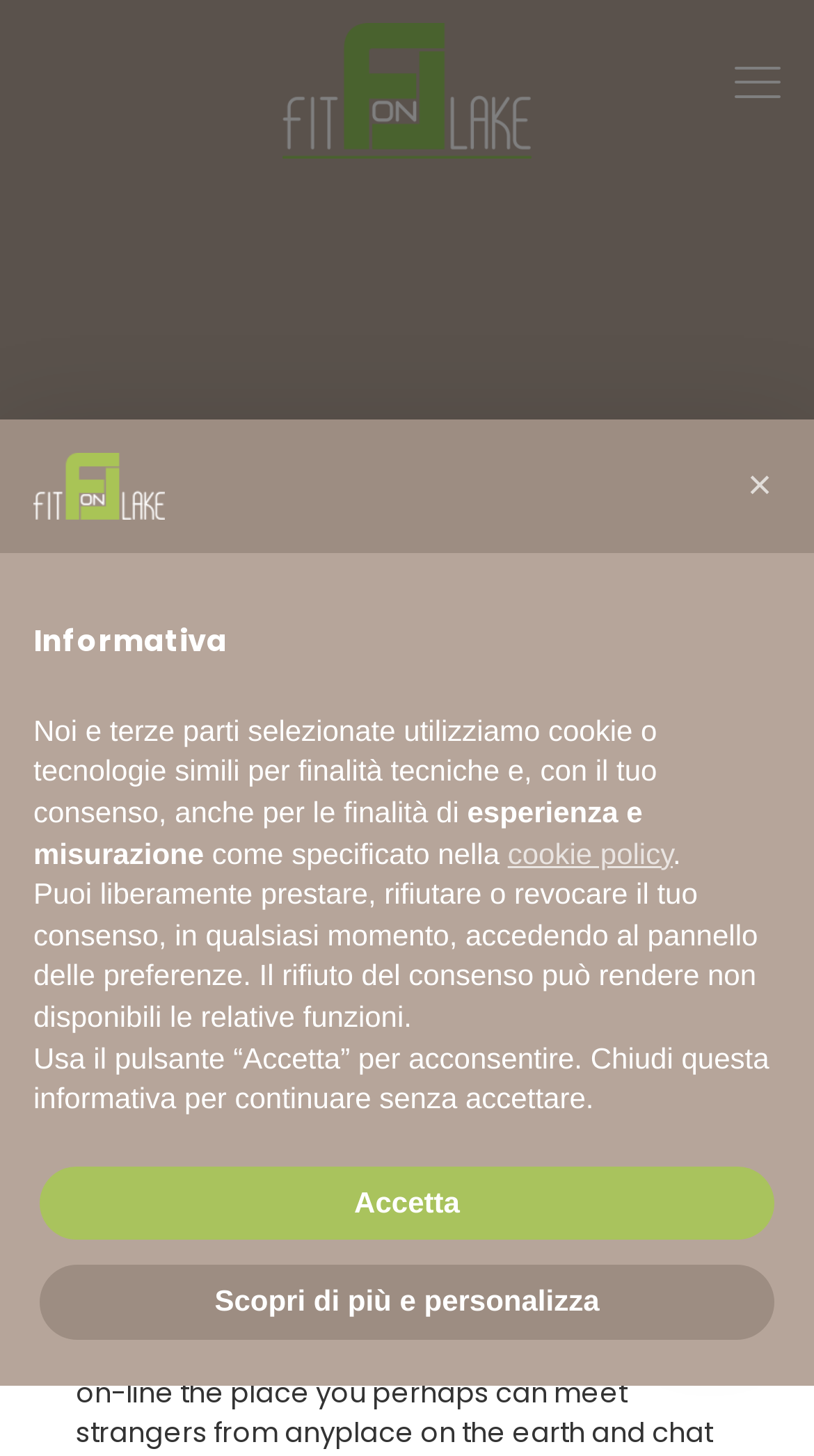What is the purpose of the 'Scopri di più e personalizza' button?
Please provide a comprehensive and detailed answer to the question.

The button 'Scopri di più e personalizza' is located at the bottom of the webpage, and its position suggests that it is related to the cookie policy and preferences. Therefore, it is likely that the button is used to customize preferences.